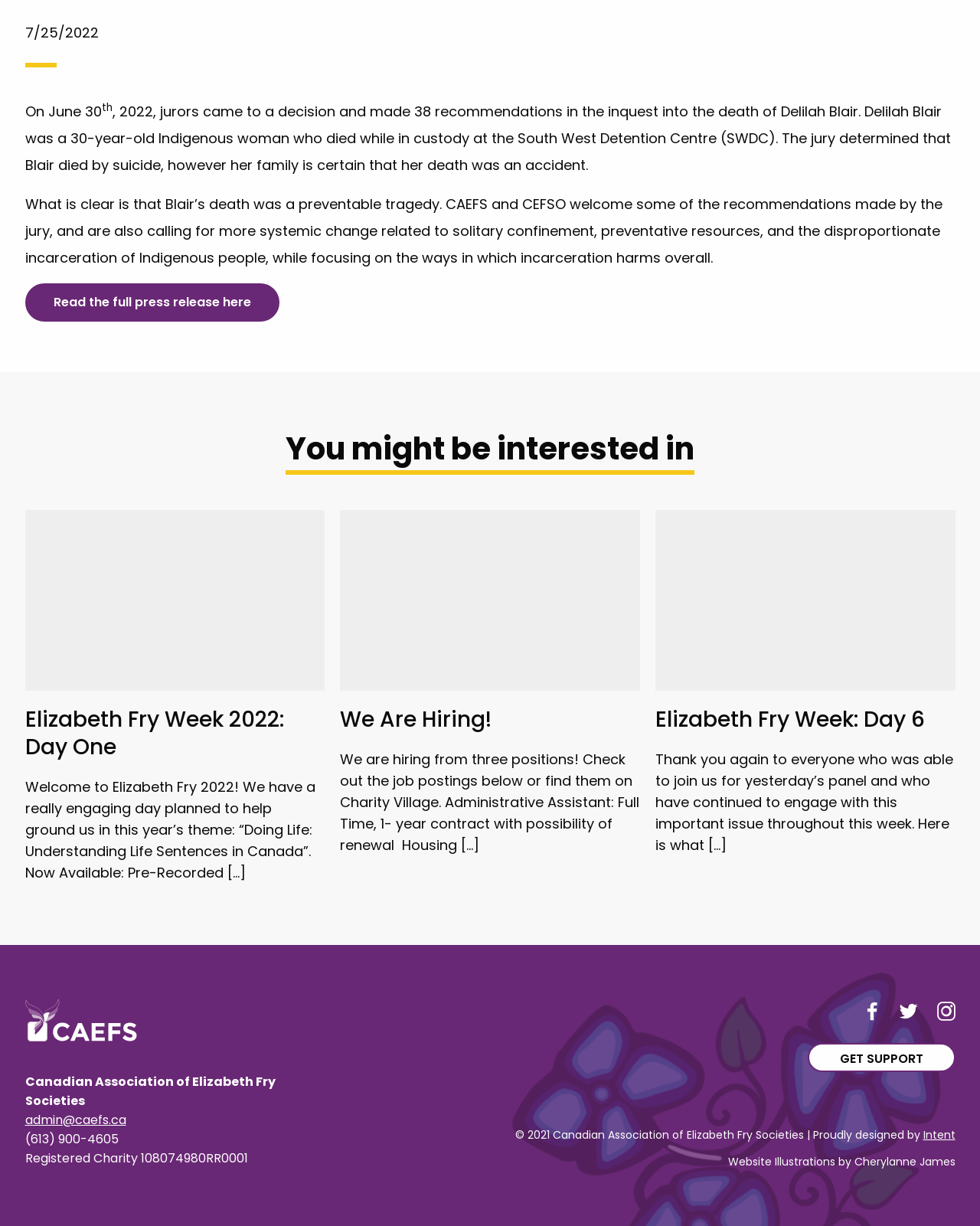Provide the bounding box coordinates, formatted as (top-left x, top-left y, bottom-right x, bottom-right y), with all values being floating point numbers between 0 and 1. Identify the bounding box of the UI element that matches the description: Get support

[0.824, 0.851, 0.975, 0.875]